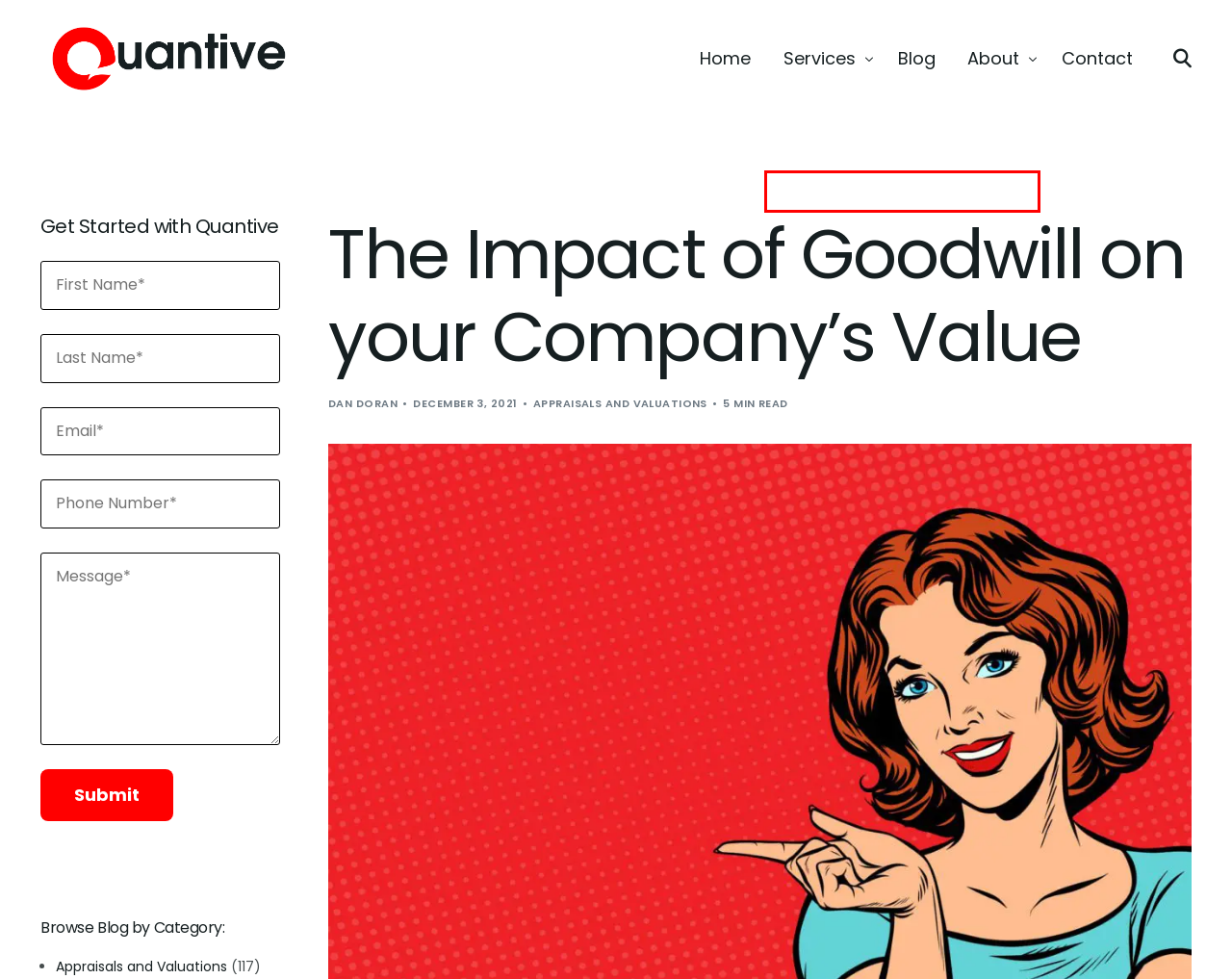Look at the screenshot of a webpage that includes a red bounding box around a UI element. Select the most appropriate webpage description that matches the page seen after clicking the highlighted element. Here are the candidates:
A. Contact Quantive regarding M&A Advisory or Business Valuation
B. Services - Quantive
C. M&A Advisory | Valuation | Value Creation - Quantive - Quantive
D. M&A Advisory
E. Our Team
F. Insights from Quantive
G. Dan Doran
H. Business Performance Group - Quantive

D